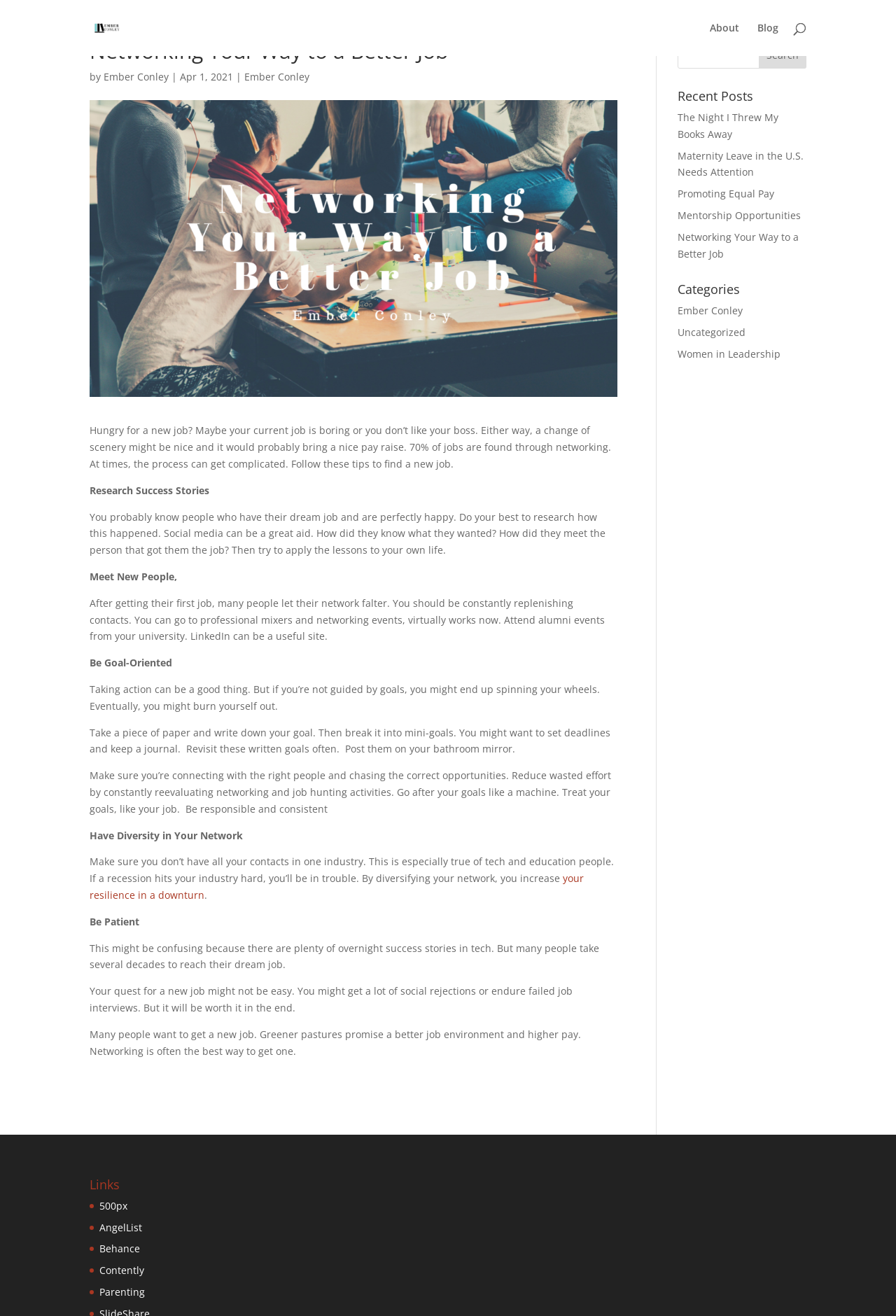Determine the bounding box coordinates for the area you should click to complete the following instruction: "search for something".

None